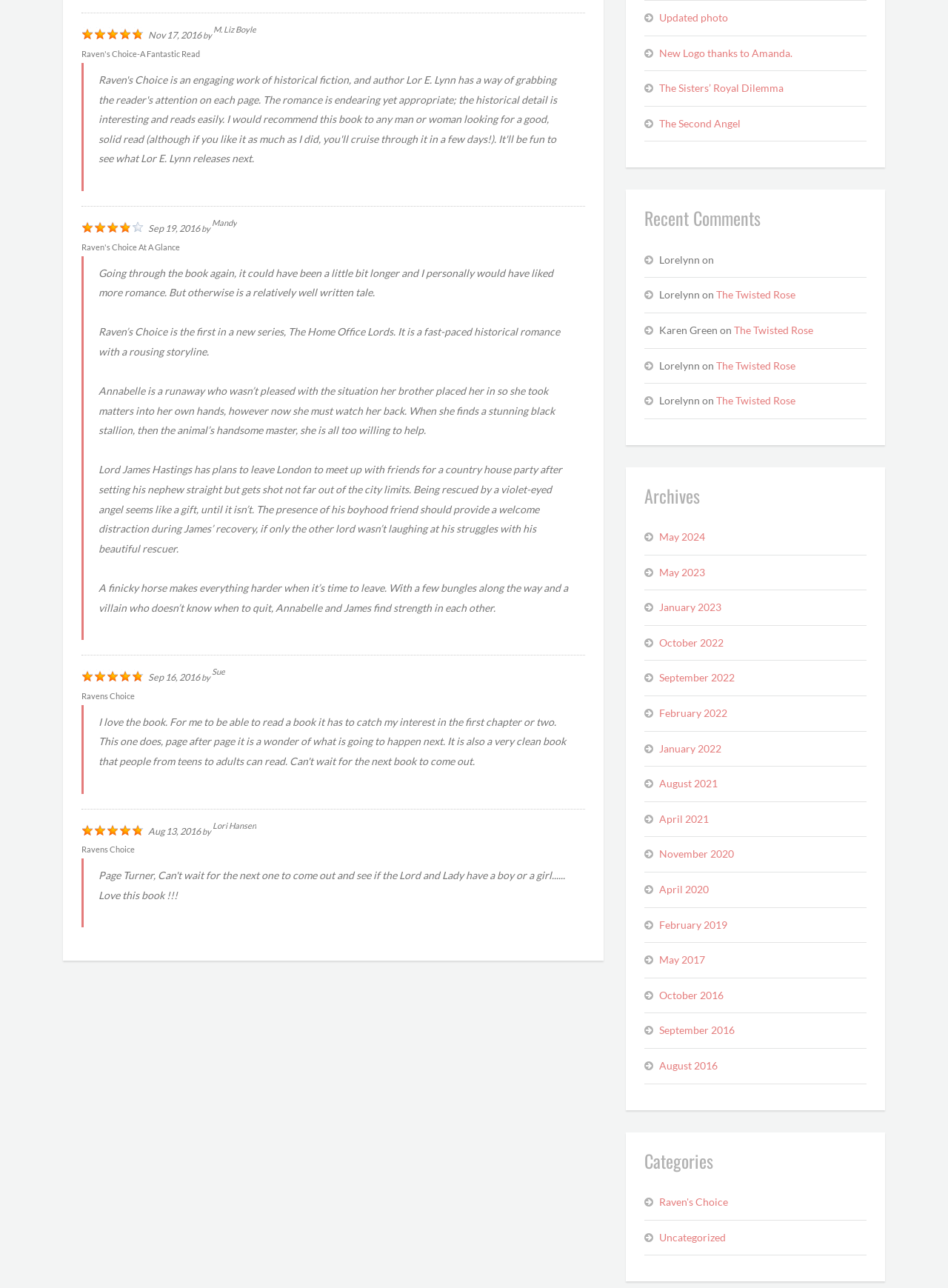Given the element description, predict the bounding box coordinates in the format (top-left x, top-left y, bottom-right x, bottom-right y), using floating point numbers between 0 and 1: The Sisters’ Royal Dilemma

[0.695, 0.061, 0.914, 0.076]